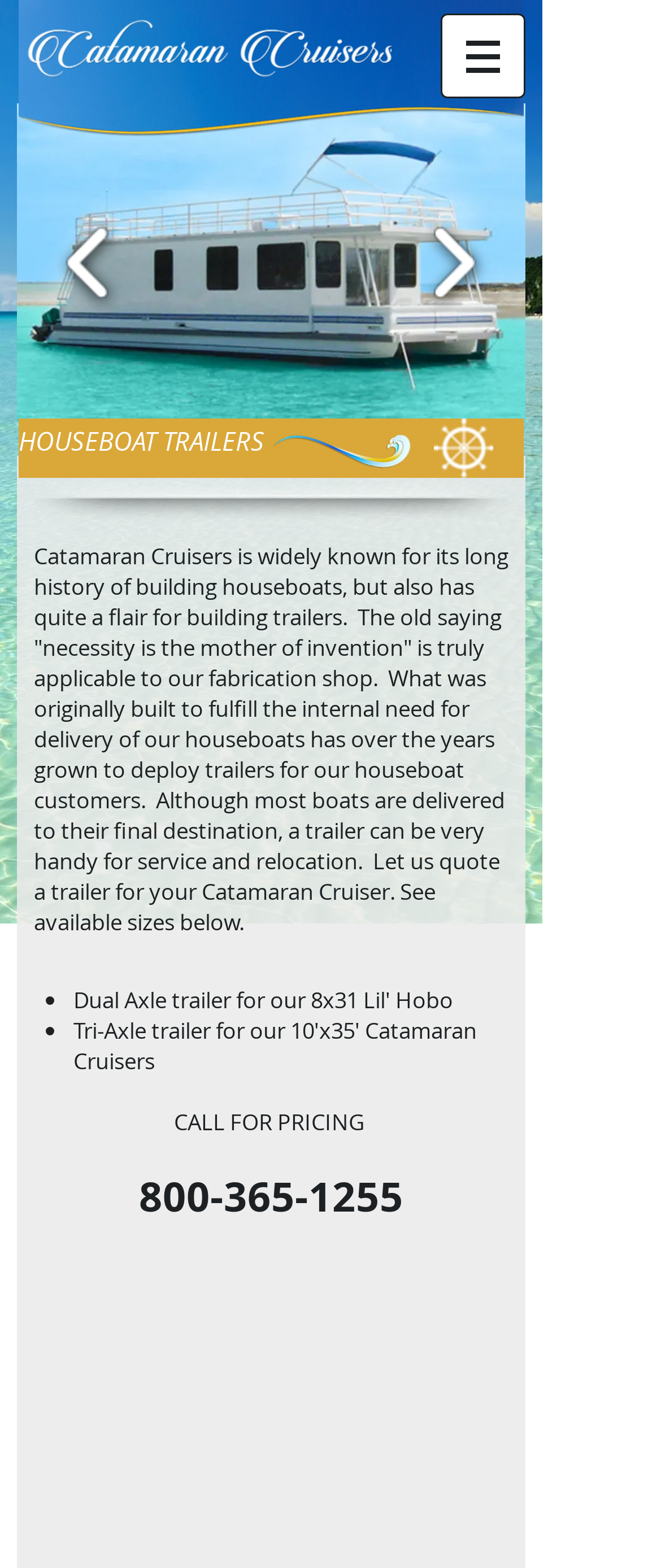From the webpage screenshot, predict the bounding box of the UI element that matches this description: "parent_node: 1/11 aria-label="play"".

[0.645, 0.242, 0.697, 0.258]